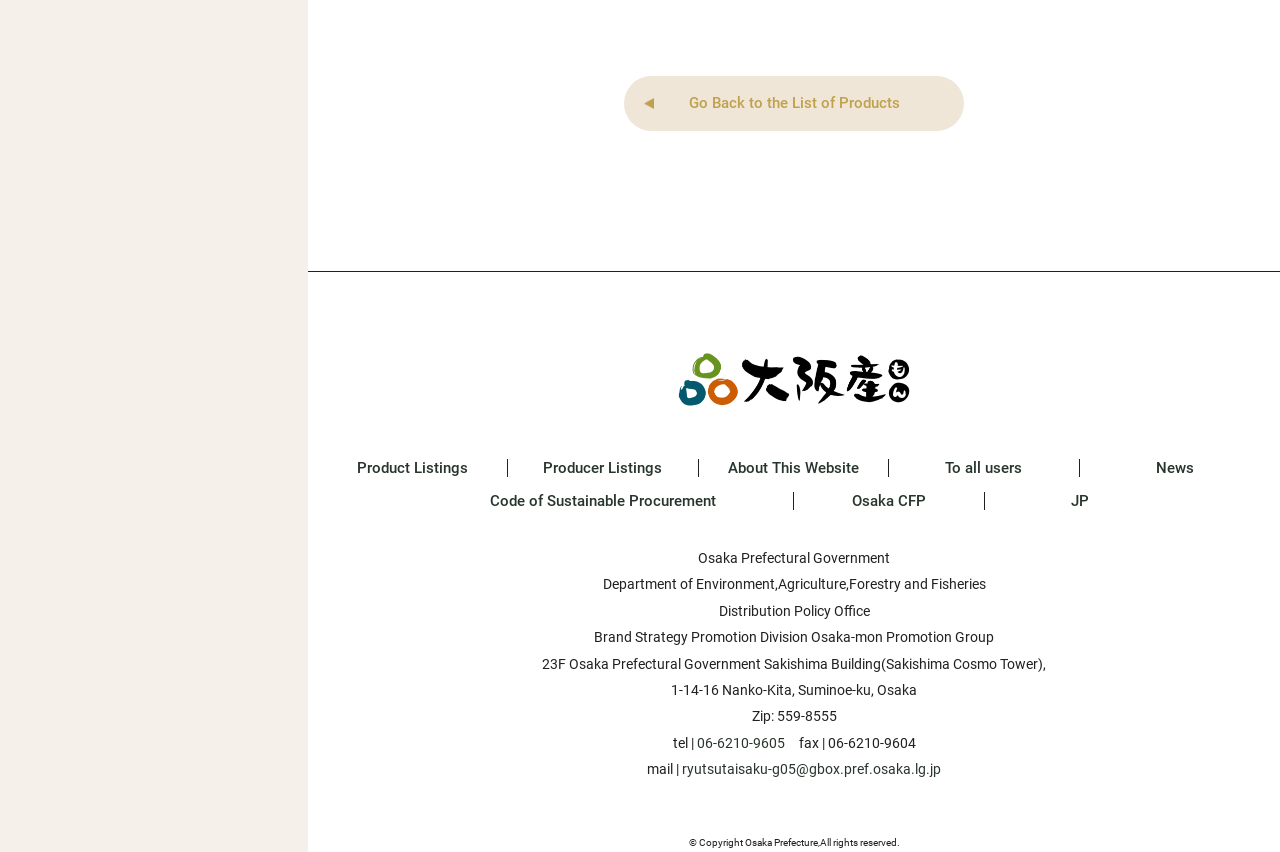Please identify the coordinates of the bounding box for the clickable region that will accomplish this instruction: "Go back to the list of products".

[0.487, 0.089, 0.753, 0.154]